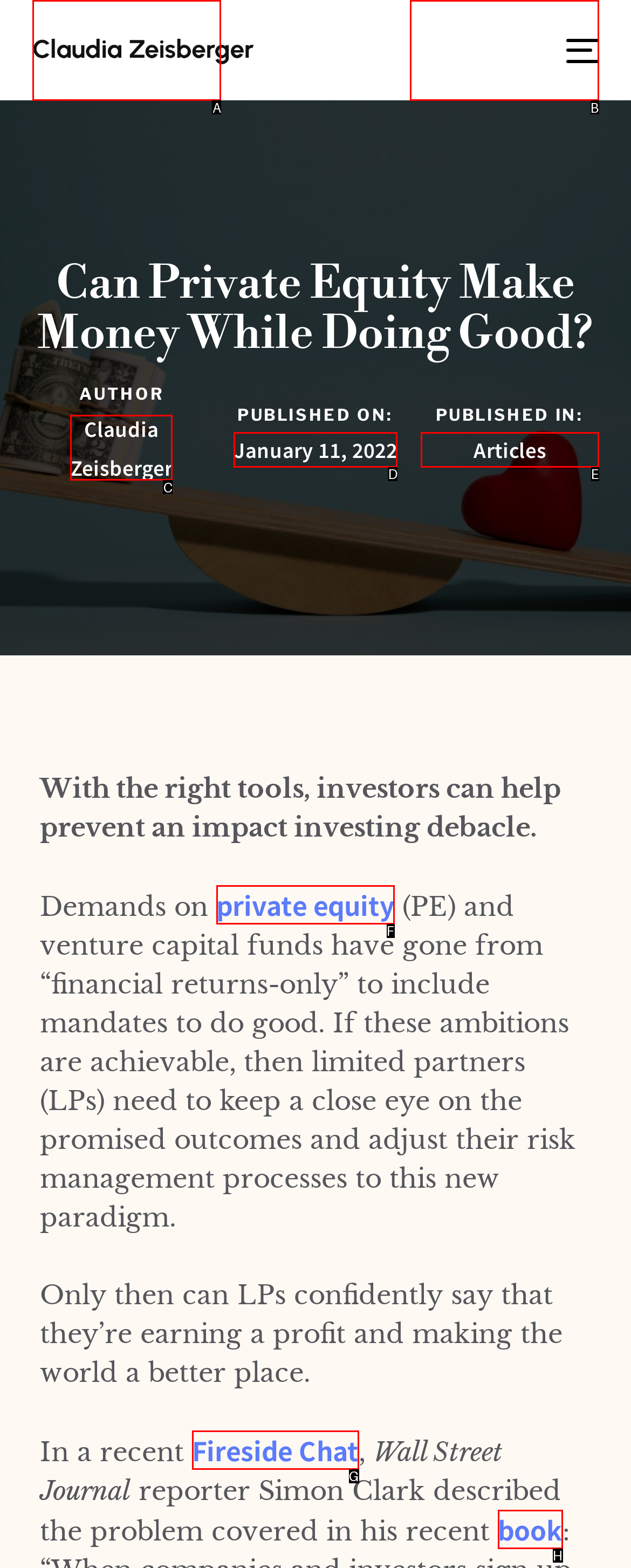Select the HTML element that best fits the description: Random News
Respond with the letter of the correct option from the choices given.

None